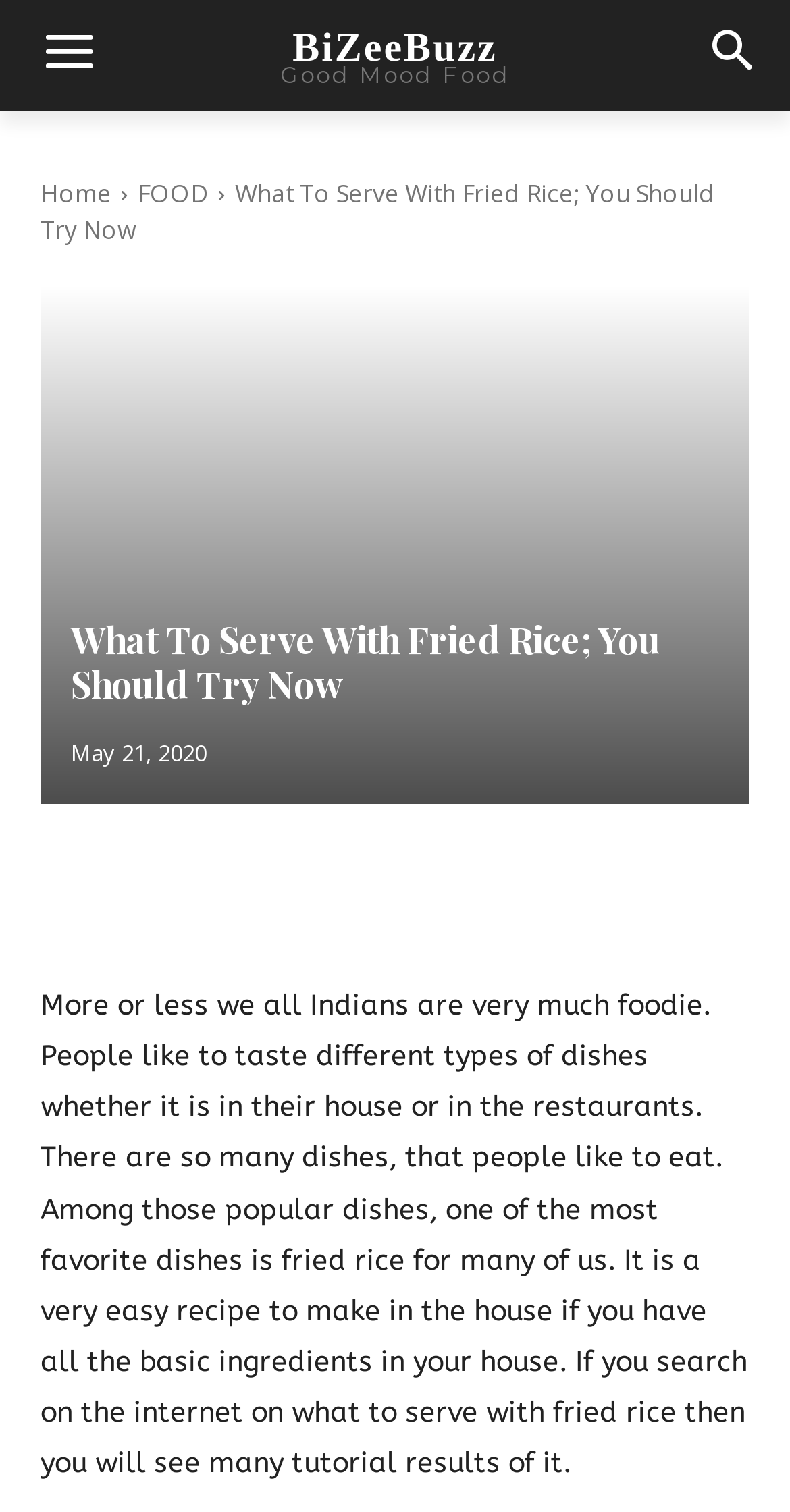How many social media links are there?
Based on the screenshot, provide a one-word or short-phrase response.

3